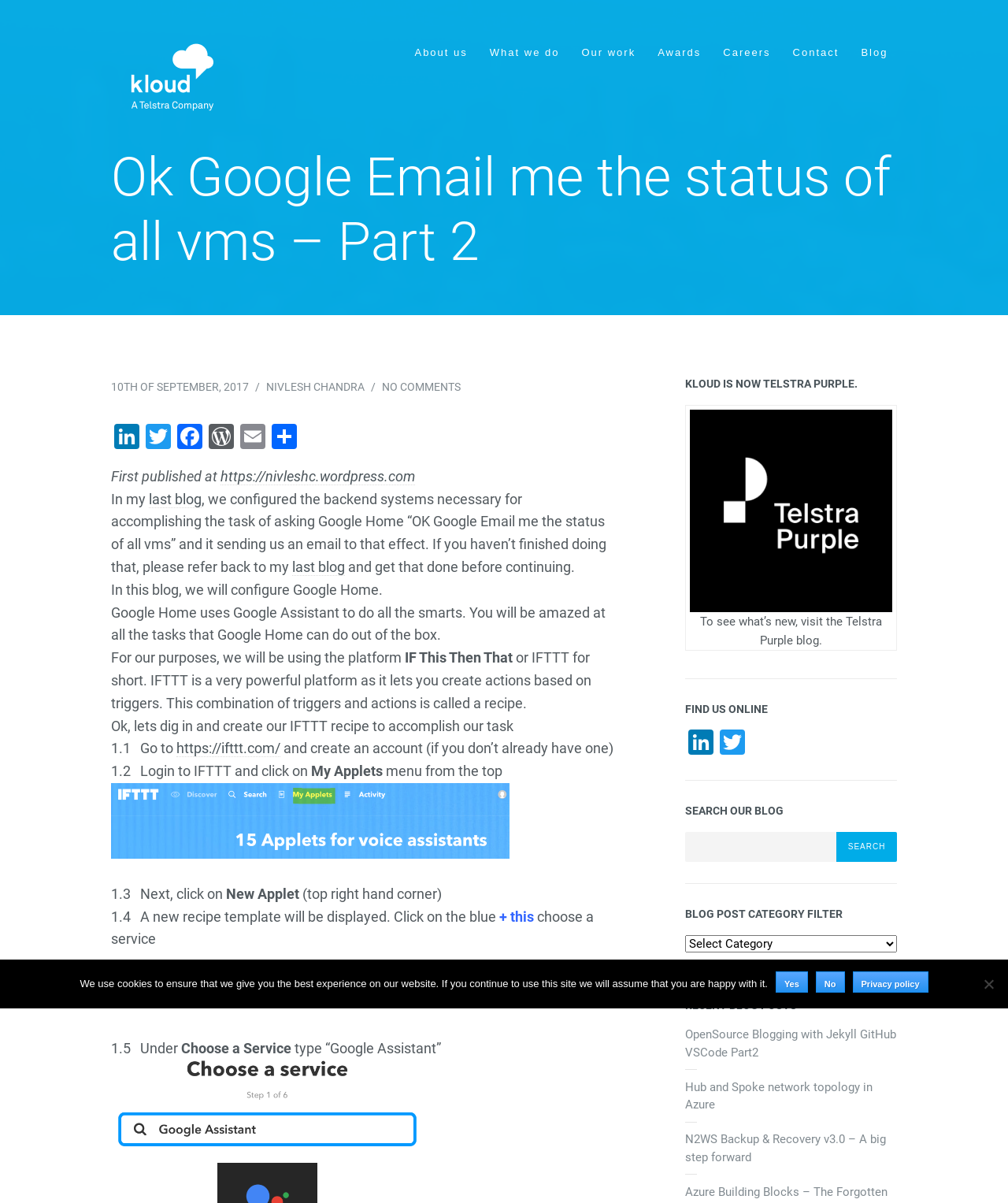Locate the bounding box coordinates of the element that should be clicked to execute the following instruction: "Click on the 'About us' link".

[0.411, 0.037, 0.464, 0.053]